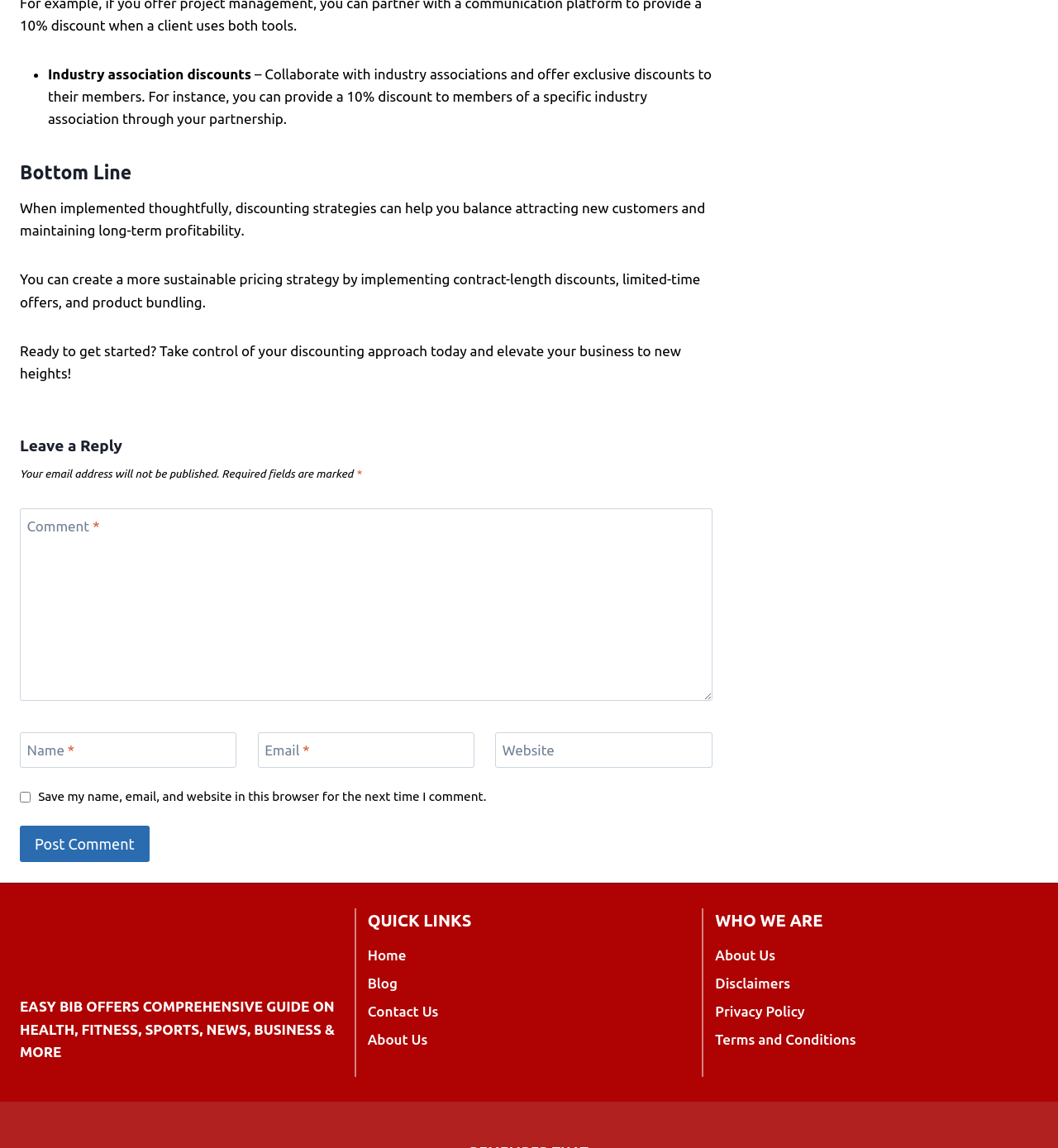Based on the description "english", find the bounding box of the specified UI element.

None